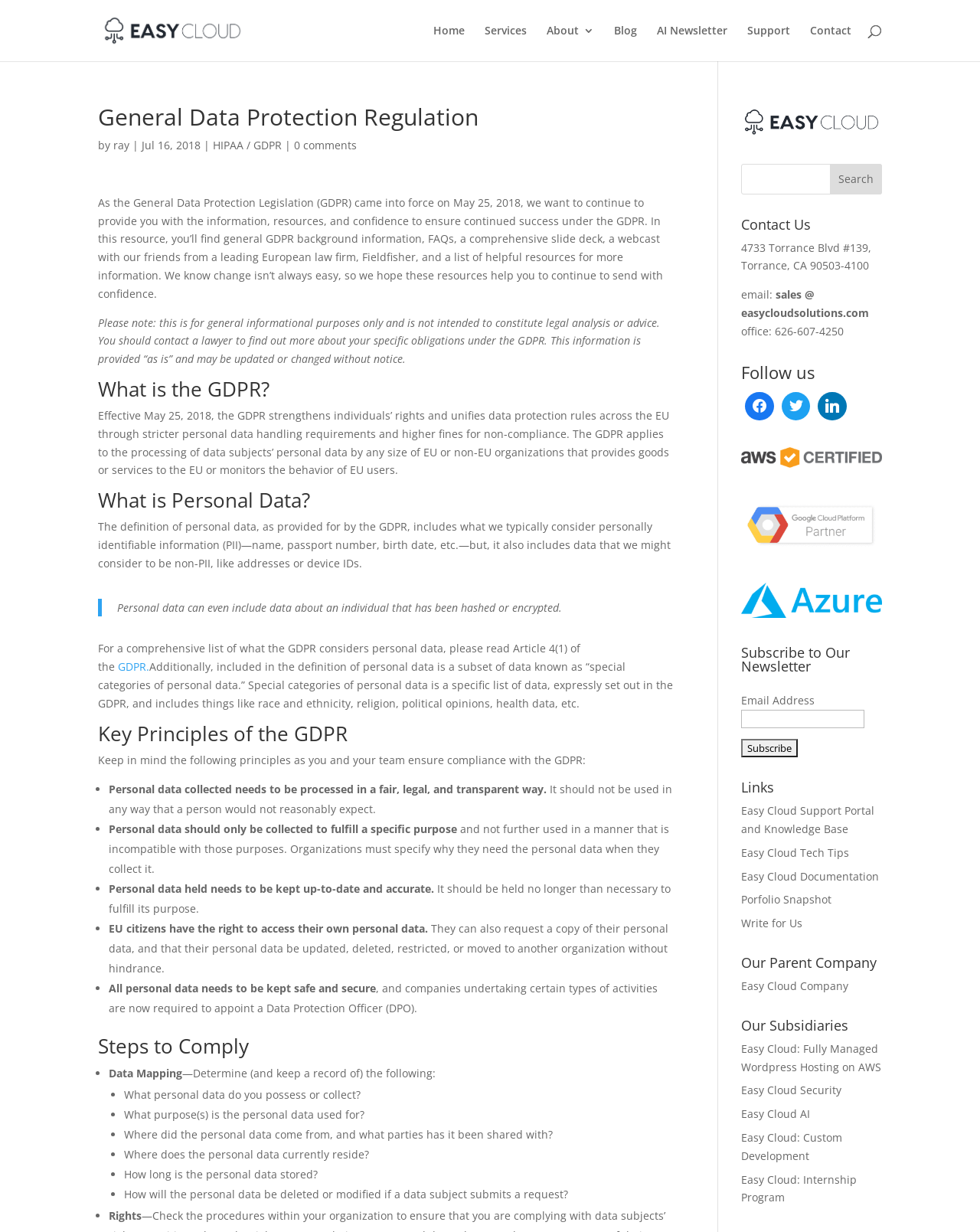Provide a short answer to the following question with just one word or phrase: What is the purpose of the GDPR?

To protect personal data